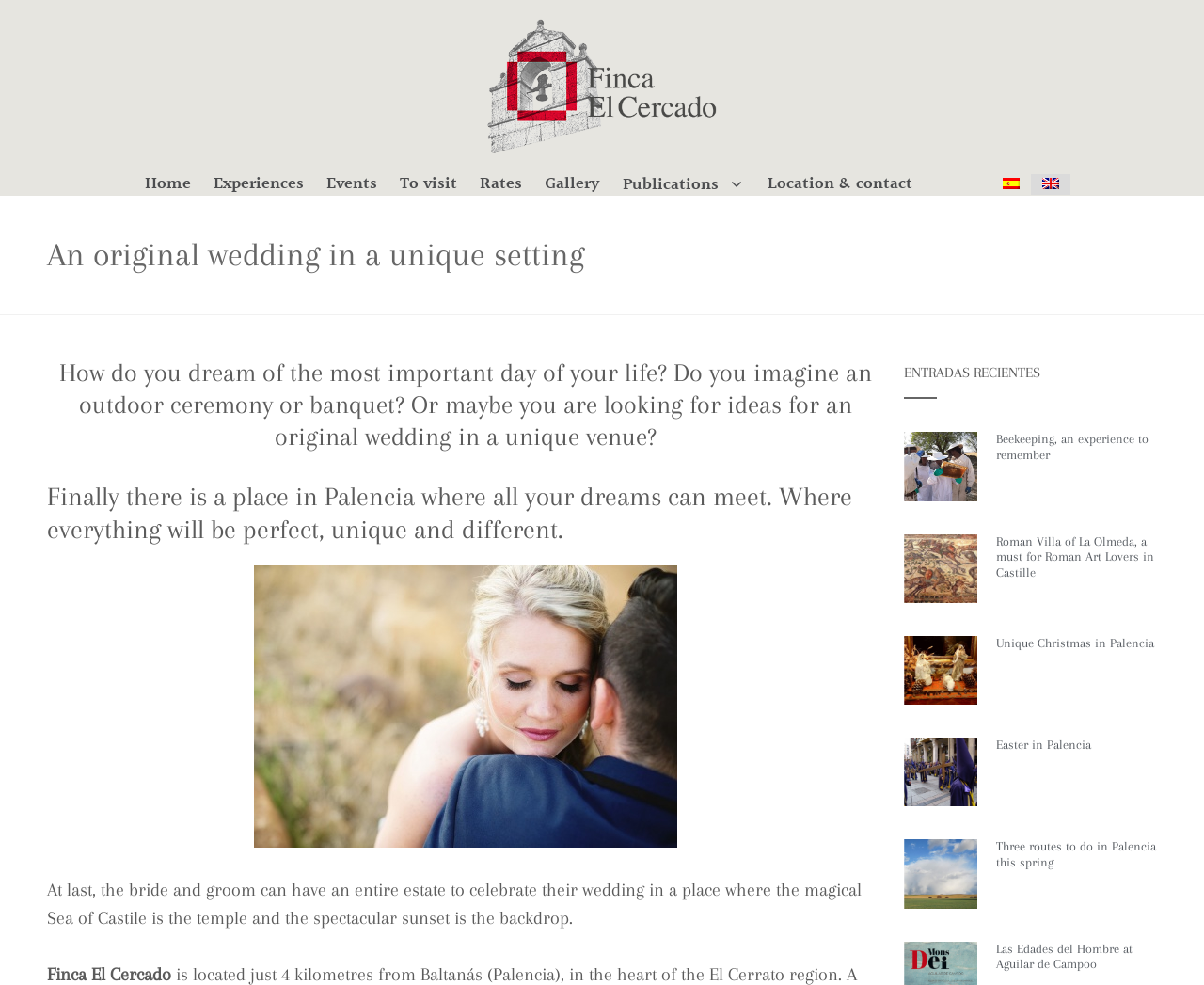Generate a thorough caption that explains the contents of the webpage.

This webpage is about Finca El Cercado, a unique wedding venue in Palencia, Spain. At the top, there is a banner with the site's name and a logo. Below the banner, there is a navigation menu with links to different sections of the website, including Home, Experiences, Events, To visit, Rates, Gallery, Publications, Location & contact, and language options for Spanish and English.

The main content of the page is divided into two sections. On the left side, there are three headings that describe the venue's unique features and services. The first heading reads "An original wedding in a unique setting," followed by a paragraph that asks the reader to imagine their dream wedding. The second heading says "Finally, there is a place in Palencia where all your dreams can meet," and the third heading describes the venue's magical atmosphere.

On the right side, there is a large image of a wedding makeup scene, and below it, there is a paragraph that describes the venue's exclusive features. At the bottom of the page, there are five articles with headings and links to read more. The articles are about various experiences and activities in Palencia, such as beekeeping, visiting the Roman Villa of La Olmeda, and exploring routes in the region.

Throughout the page, there are several images, including the logo, language flags, and images related to the articles. The overall layout is clean and easy to navigate, with clear headings and concise text.